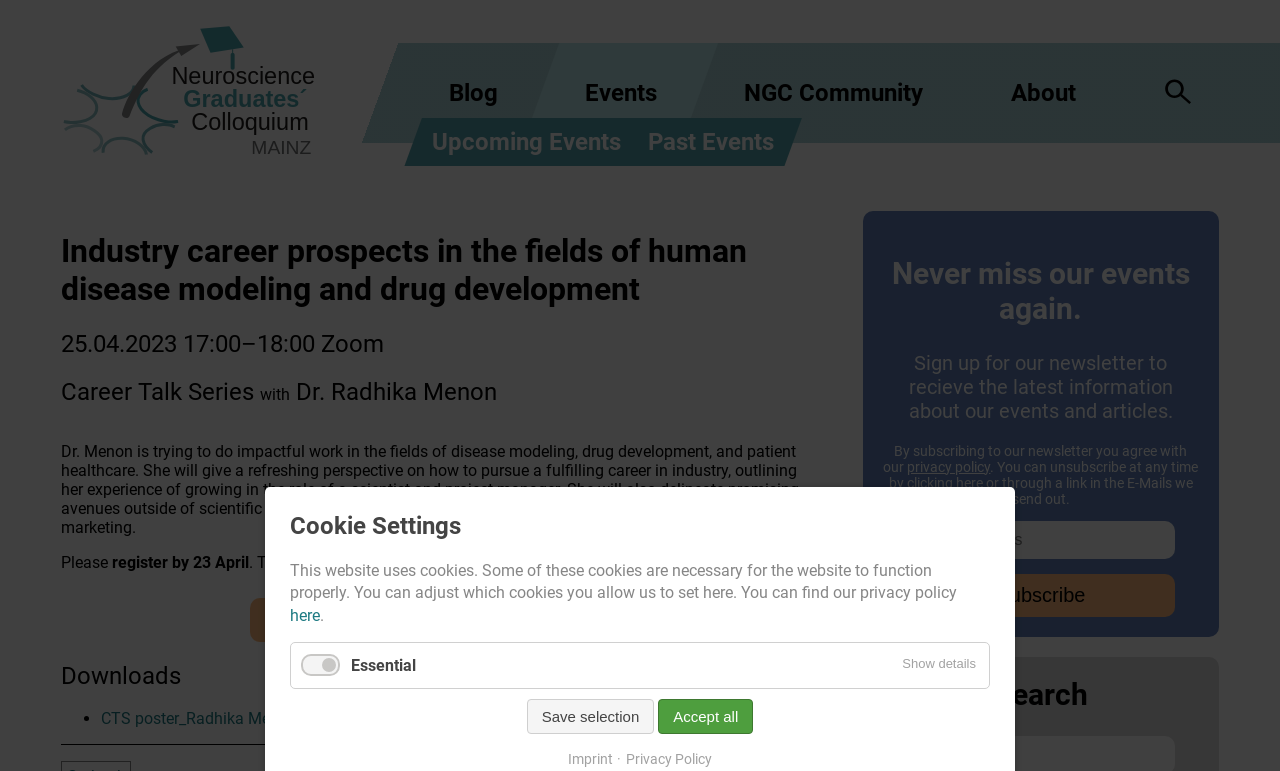How can I register for the event?
Answer the question with a single word or phrase derived from the image.

Click 'Register now'